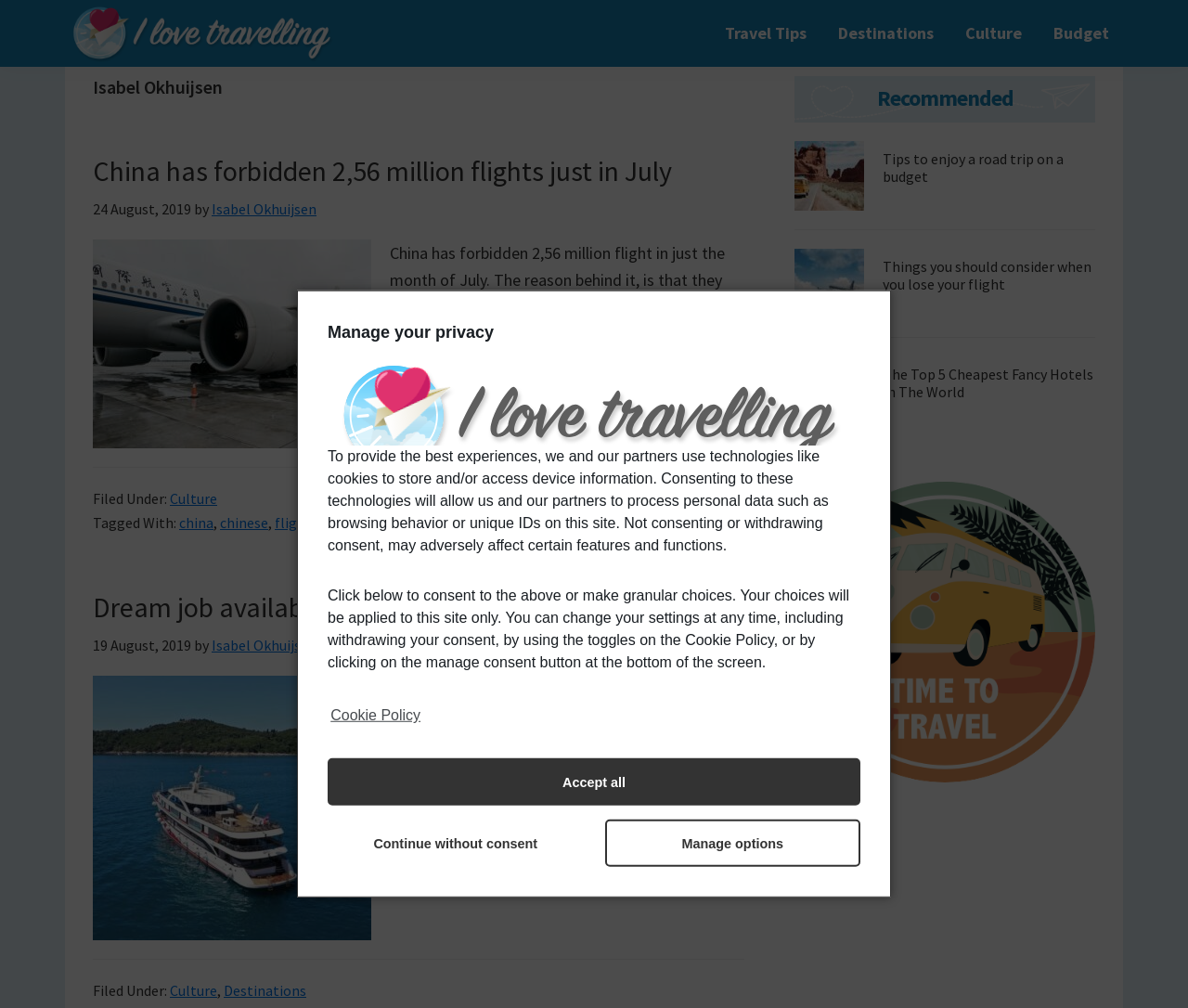Kindly provide the bounding box coordinates of the section you need to click on to fulfill the given instruction: "Go to BLOG".

None